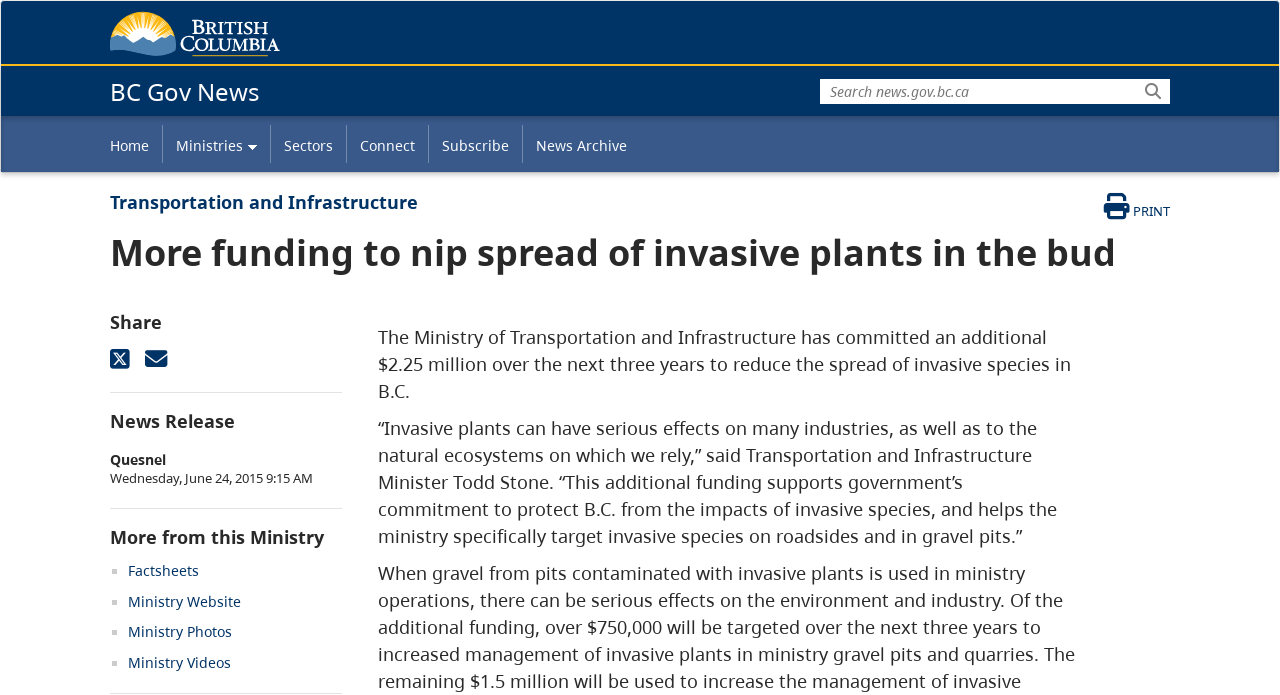Given the description: "parent_node: Search name="q" placeholder="Search news.gov.bc.ca"", determine the bounding box coordinates of the UI element. The coordinates should be formatted as four float numbers between 0 and 1, [left, top, right, bottom].

[0.641, 0.114, 0.914, 0.15]